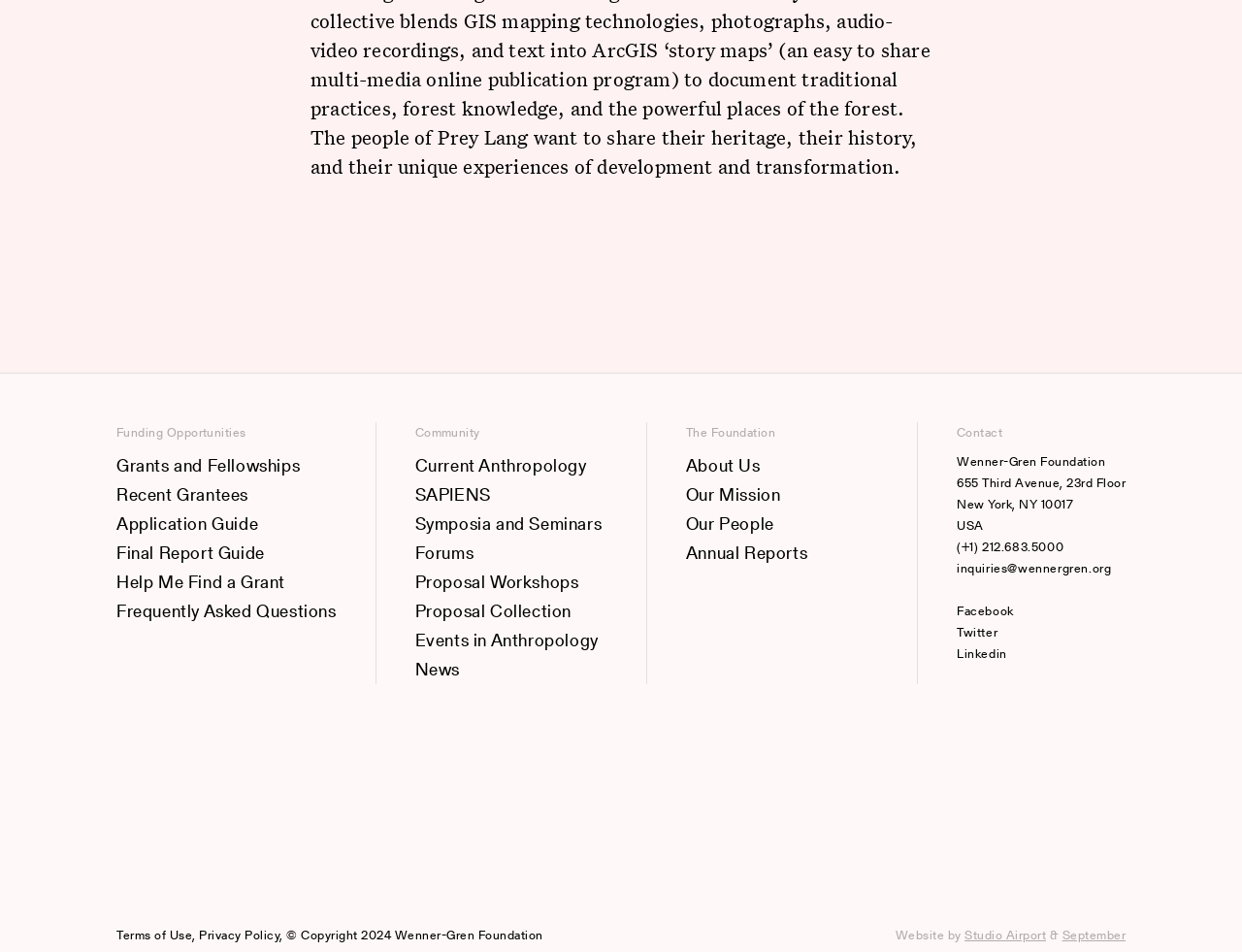Provide the bounding box coordinates of the HTML element described by the text: "facebook". The coordinates should be in the format [left, top, right, bottom] with values between 0 and 1.

[0.77, 0.63, 0.906, 0.653]